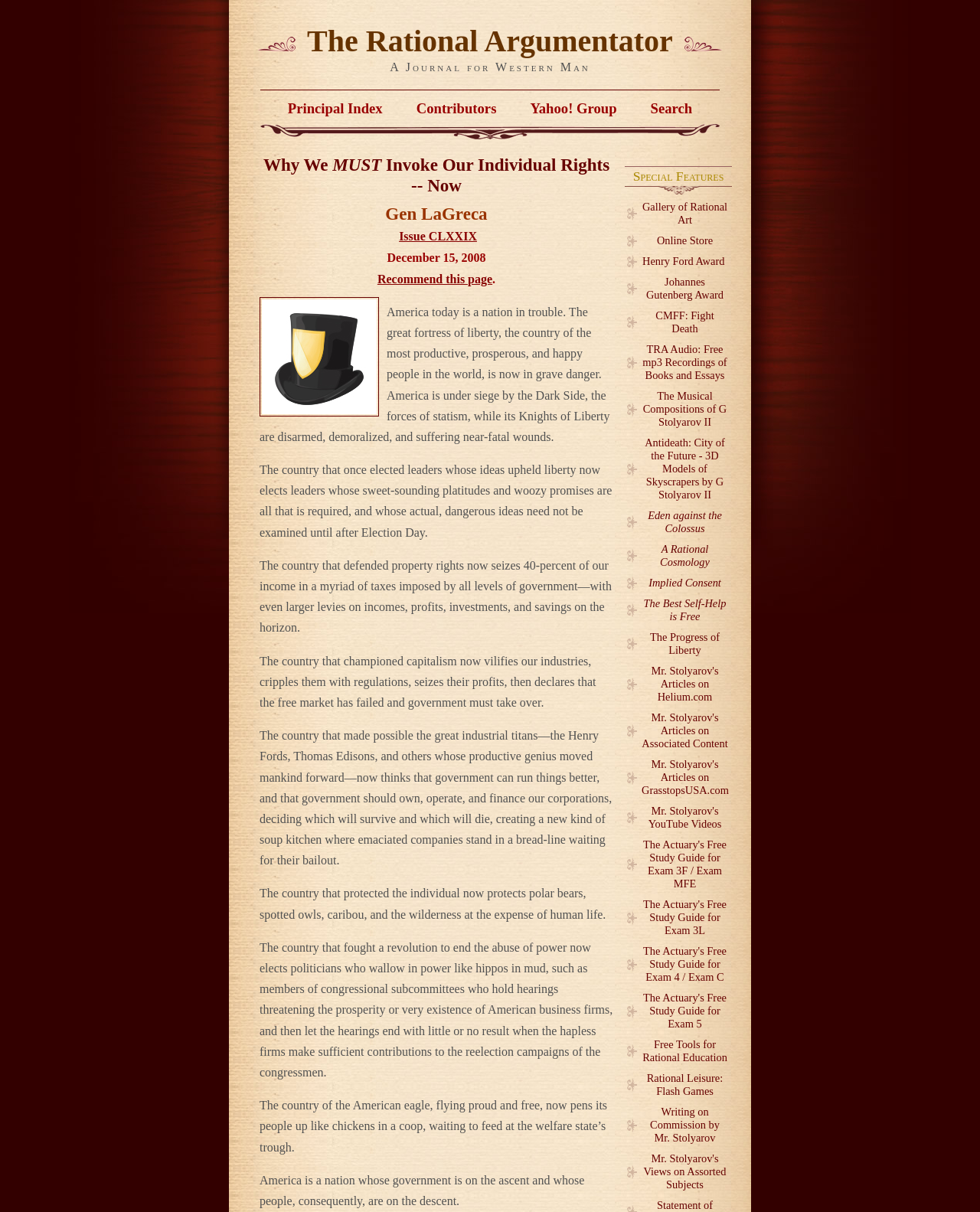What is the main theme of the article?
Refer to the image and provide a one-word or short phrase answer.

Criticism of government